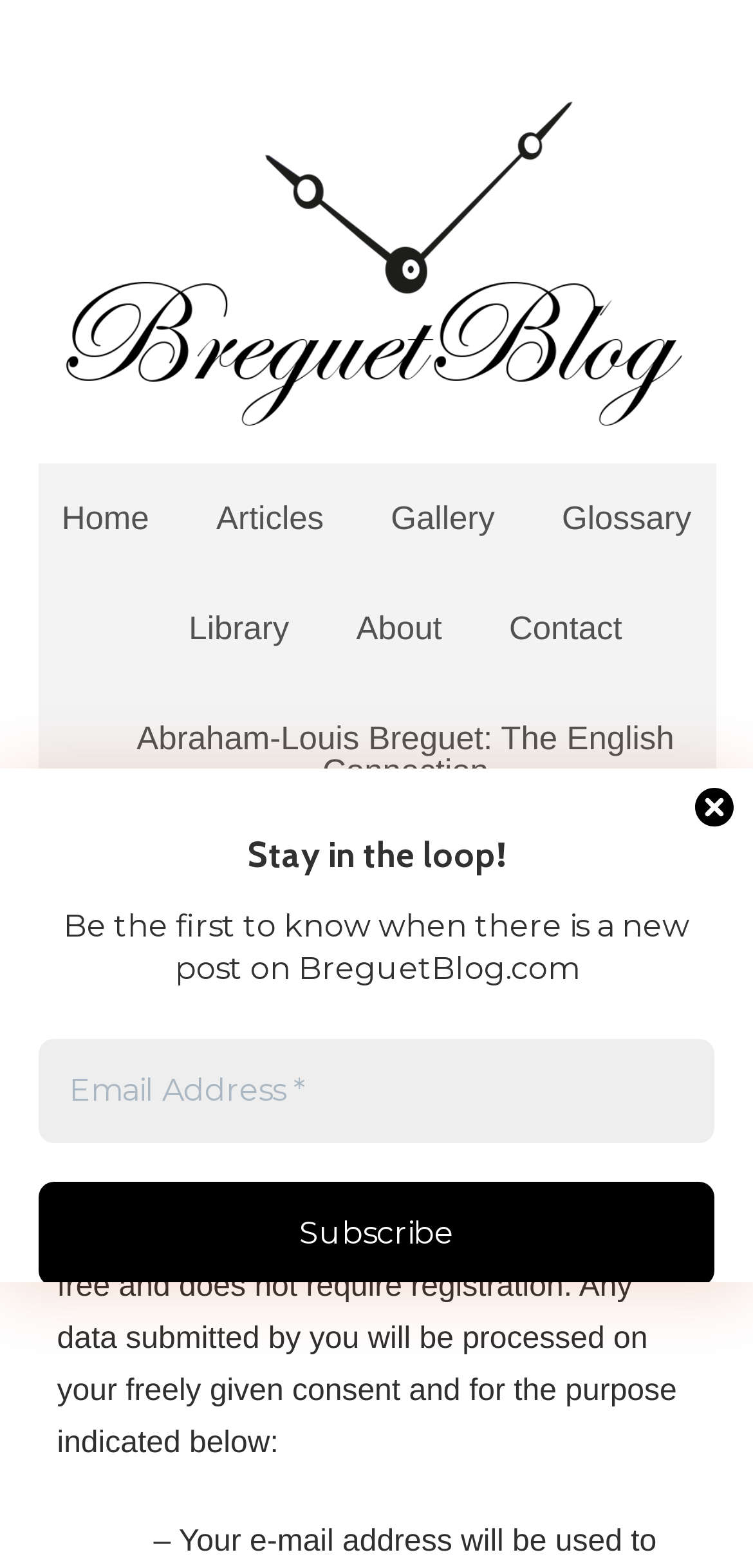What is required to subscribe to the newsletter?
Refer to the image and provide a concise answer in one word or phrase.

Email Address